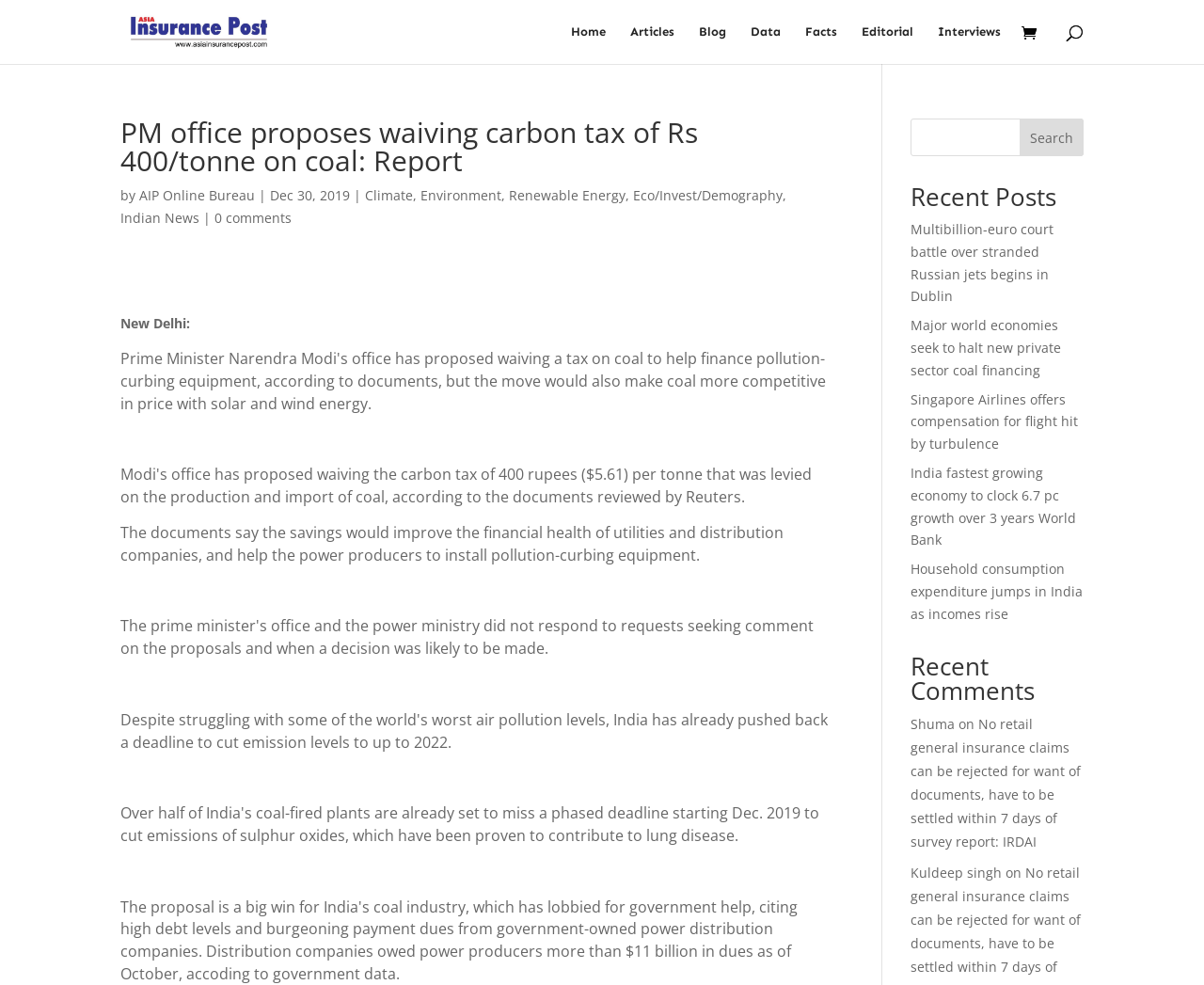What is the category of the article?
Using the information from the image, provide a comprehensive answer to the question.

The article is categorized under 'Climate, Environment, Renewable Energy' and 'Eco/Invest/Demography', and also falls under 'Indian News'.